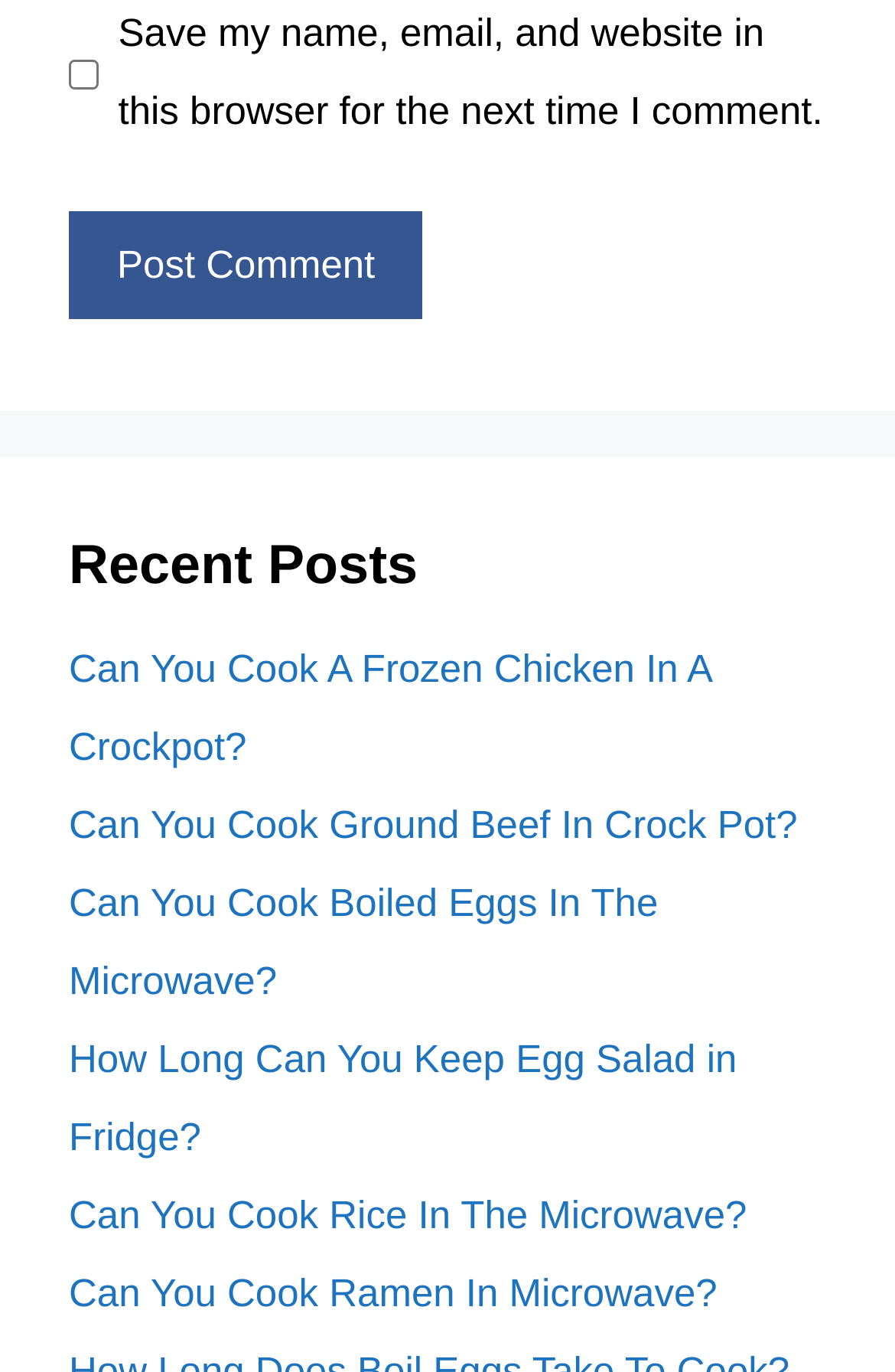Ascertain the bounding box coordinates for the UI element detailed here: "name="submit" value="Post Comment"". The coordinates should be provided as [left, top, right, bottom] with each value being a float between 0 and 1.

[0.077, 0.153, 0.473, 0.233]